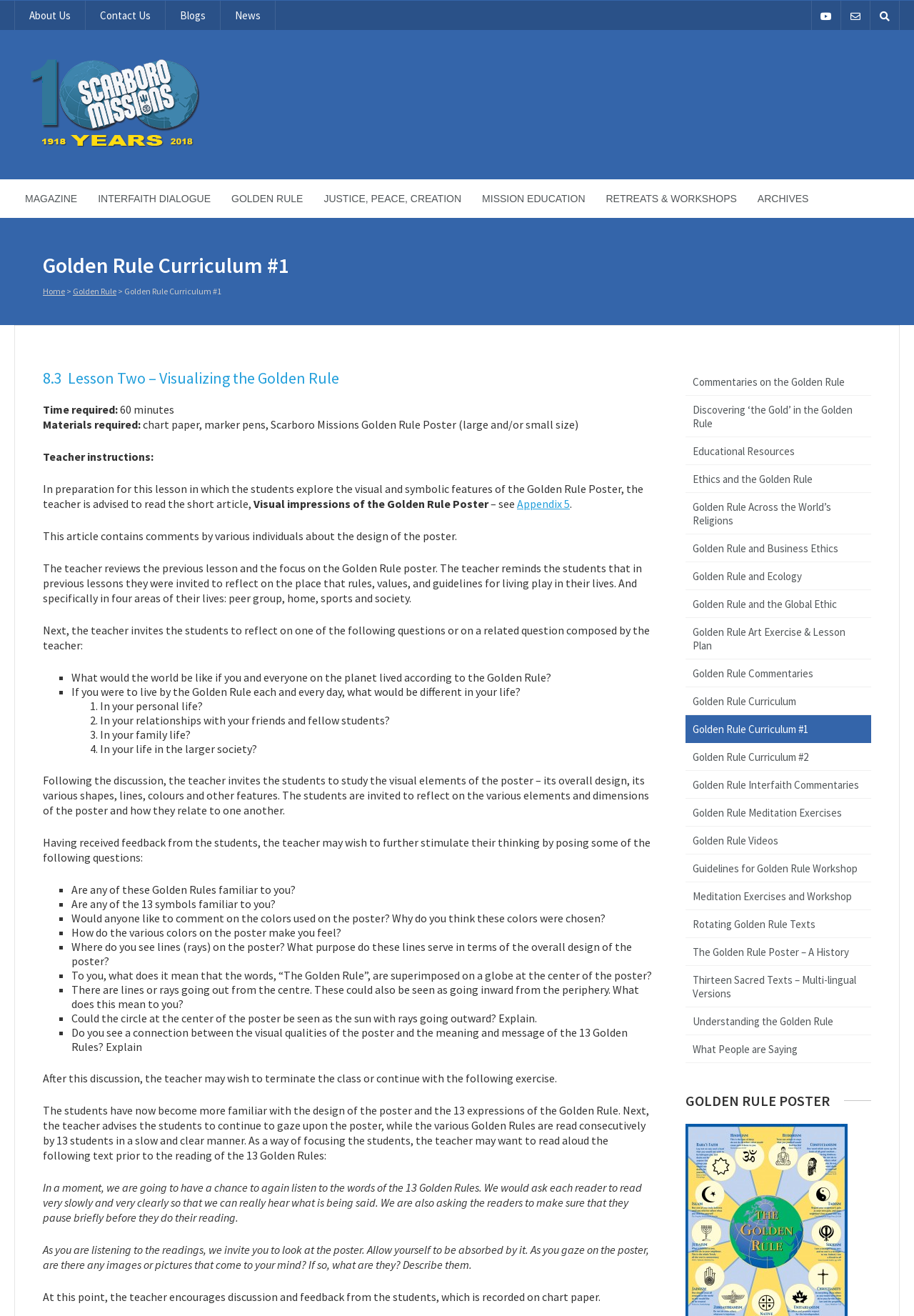Give a full account of the webpage's elements and their arrangement.

The webpage is titled "Golden Rule Curriculum #1 – Page 22" and appears to be an educational resource focused on the Golden Rule. At the top of the page, there are several links to other pages, including "About Us", "Contact Us", "Blogs", "News", and social media icons. Below these links, there is a heading that reads "Golden Rule Curriculum #1" and a link to "Home" and "Golden Rule".

The main content of the page is divided into sections, with headings and subheadings that outline a lesson plan on the Golden Rule. The lesson plan includes instructions for the teacher, discussion questions, and activities for the students. The text is dense and informative, with many paragraphs and lists of questions and topics for discussion.

On the left side of the page, there are several links to related resources, including "Commentaries on the Golden Rule", "Discovering ‘the Gold’ in the Golden Rule", "Educational Resources", "Ethics and the Golden Rule", "Golden Rule Across the World’s Religions", "Golden Rule and Business Ethics", and "Golden Rule and Ecology". These links are arranged vertically and take up about one-third of the page.

There is also an image on the page, which appears to be a logo or icon related to the Golden Rule. It is located near the top of the page, to the right of the heading "Golden Rule Curriculum #1".